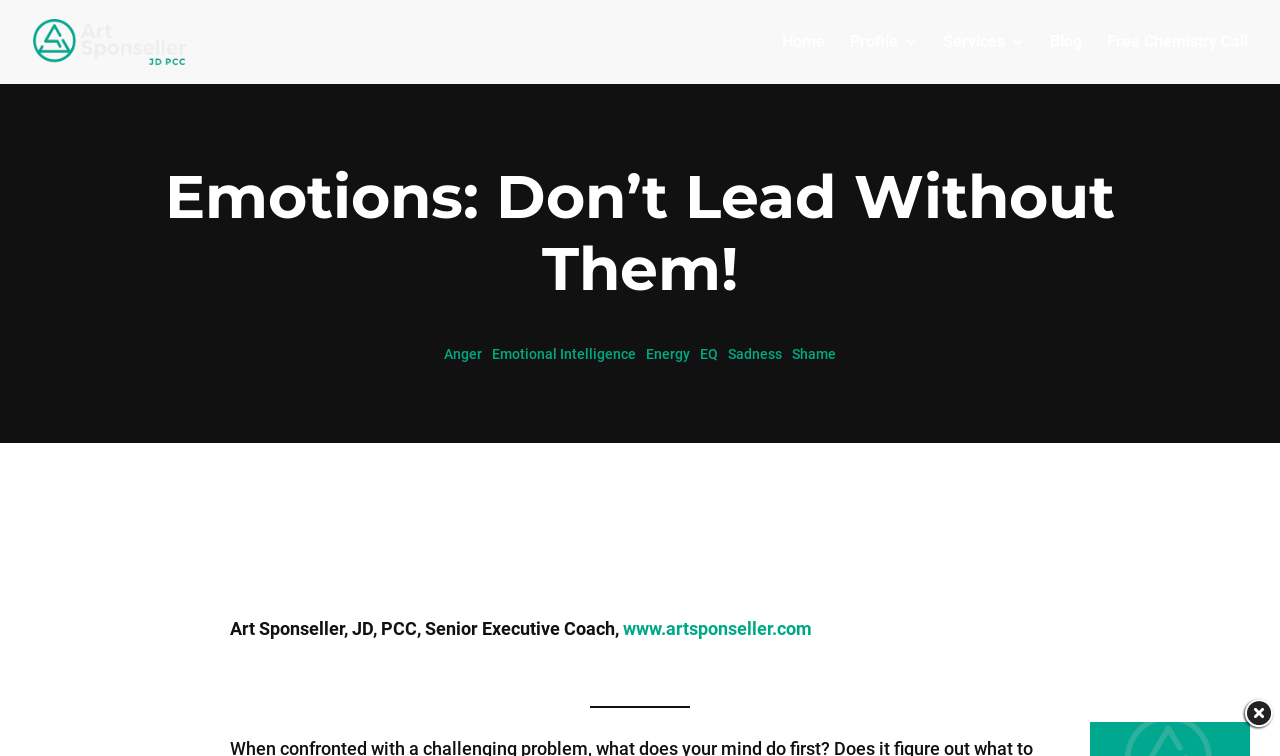Find the bounding box coordinates for the element that must be clicked to complete the instruction: "Visit the blog page". The coordinates should be four float numbers between 0 and 1, indicated as [left, top, right, bottom].

[0.82, 0.046, 0.845, 0.111]